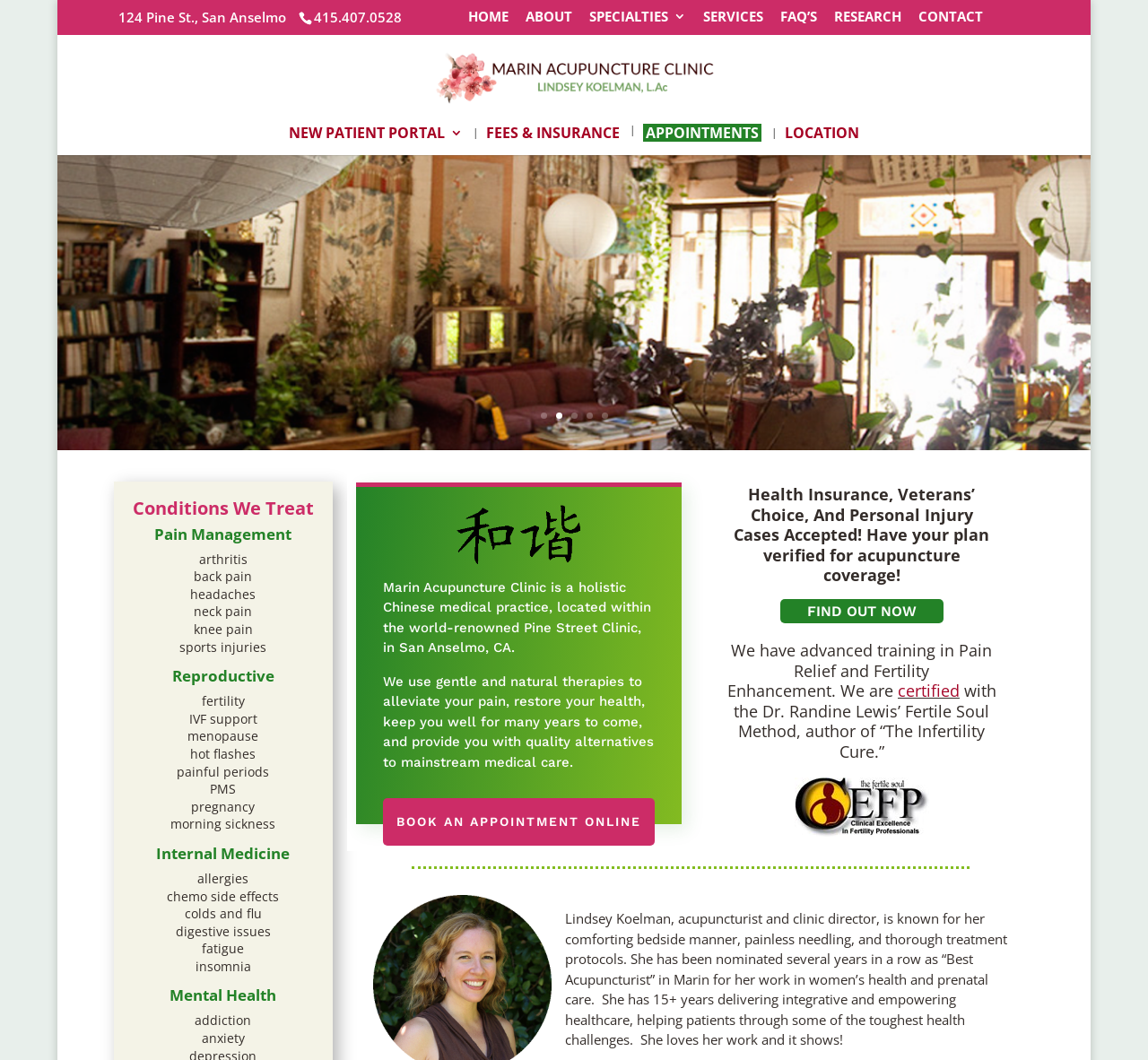Using the provided element description: "alt="Marin Acupuncture Clinic"", identify the bounding box coordinates. The coordinates should be four floats between 0 and 1 in the order [left, top, right, bottom].

[0.302, 0.064, 0.701, 0.081]